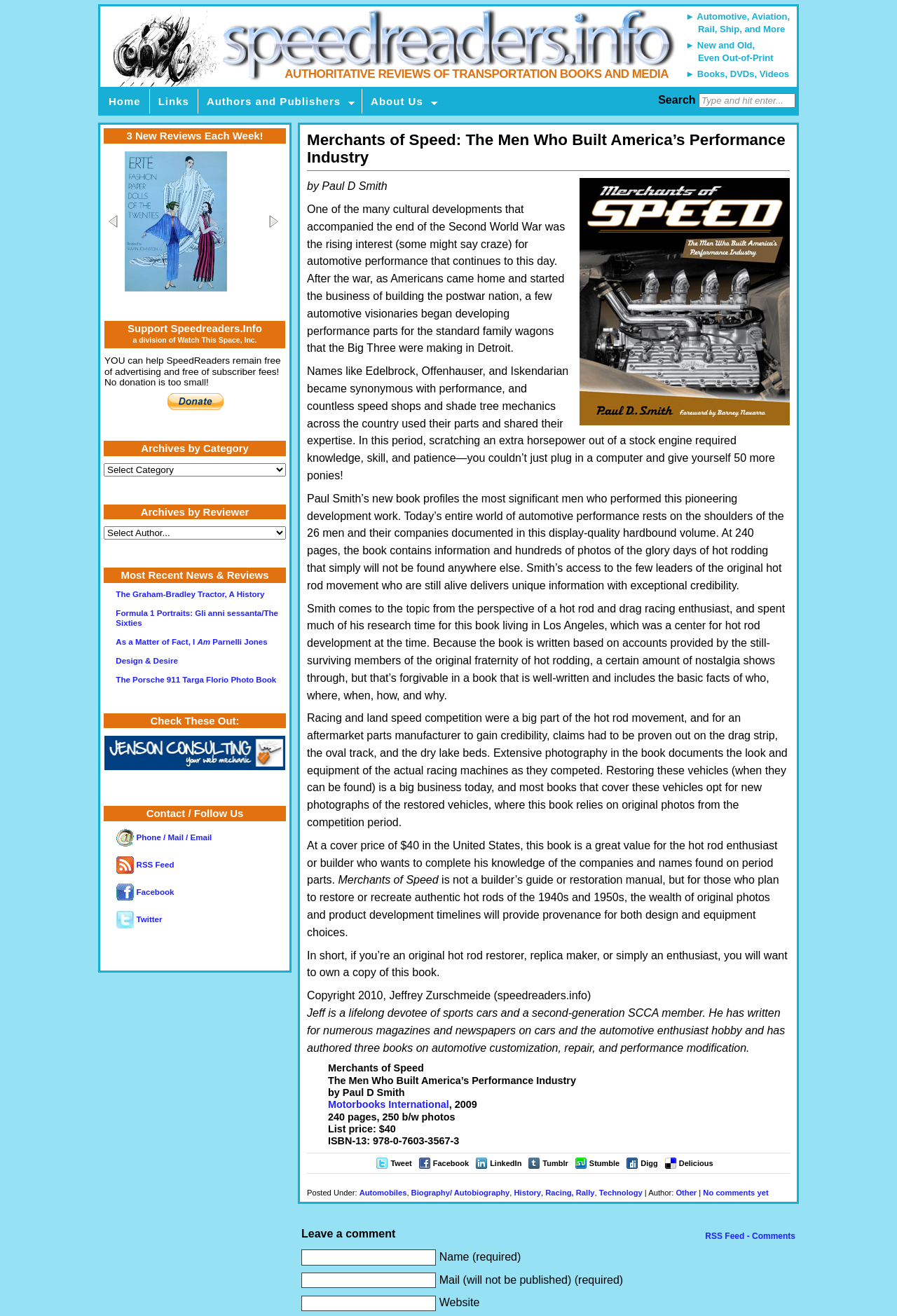Please identify the bounding box coordinates of the element's region that should be clicked to execute the following instruction: "Buy the book from Motorbooks International". The bounding box coordinates must be four float numbers between 0 and 1, i.e., [left, top, right, bottom].

[0.366, 0.835, 0.501, 0.844]